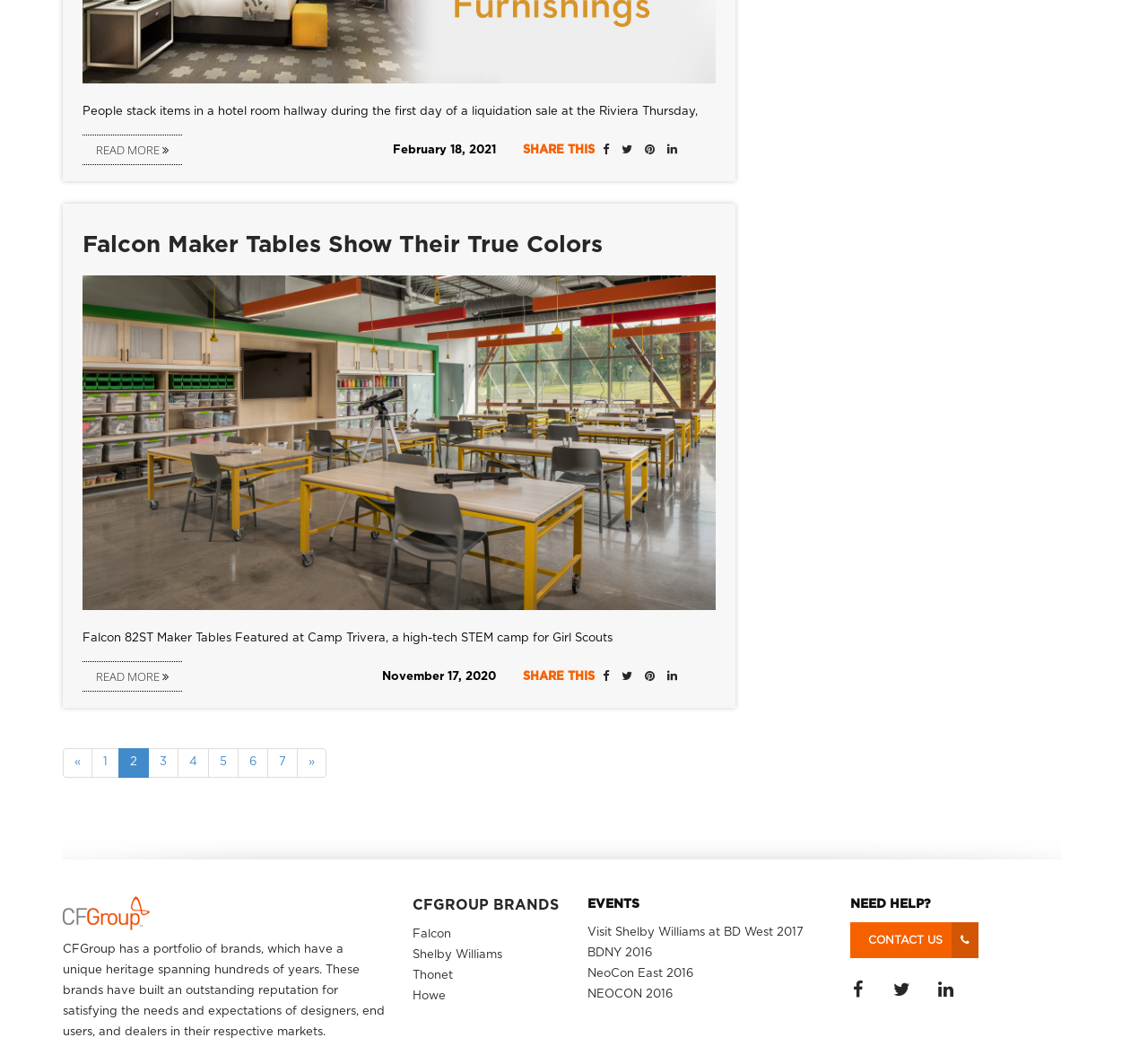What is the date of the liquidation sale at the Riviera?
Based on the content of the image, thoroughly explain and answer the question.

I found the date by looking at the StaticText element with the text 'February 18, 2021' which is located near the top of the webpage.